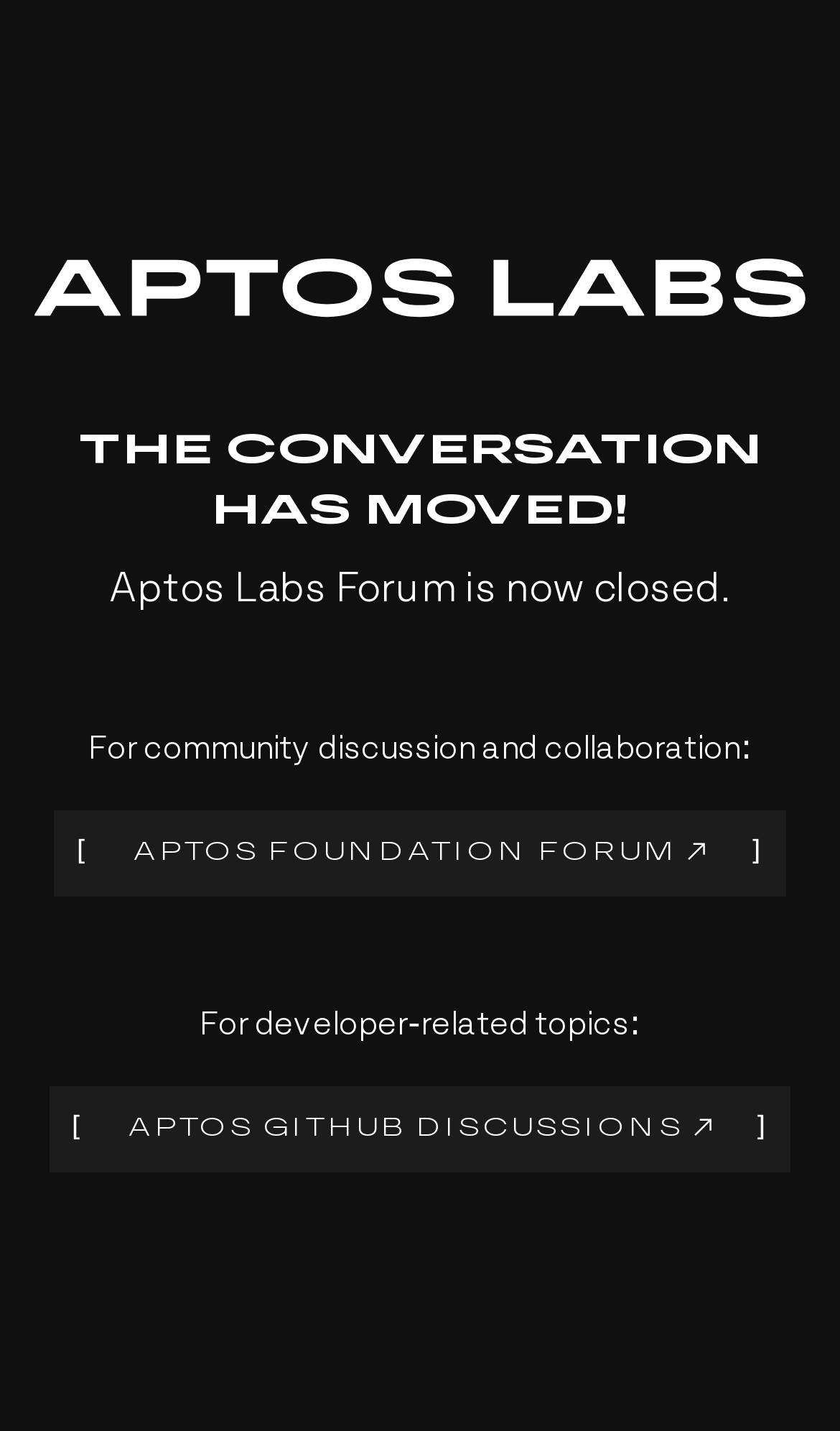Show the bounding box coordinates for the HTML element as described: "[Aptos Foundation Forum ]".

[0.065, 0.566, 0.935, 0.626]